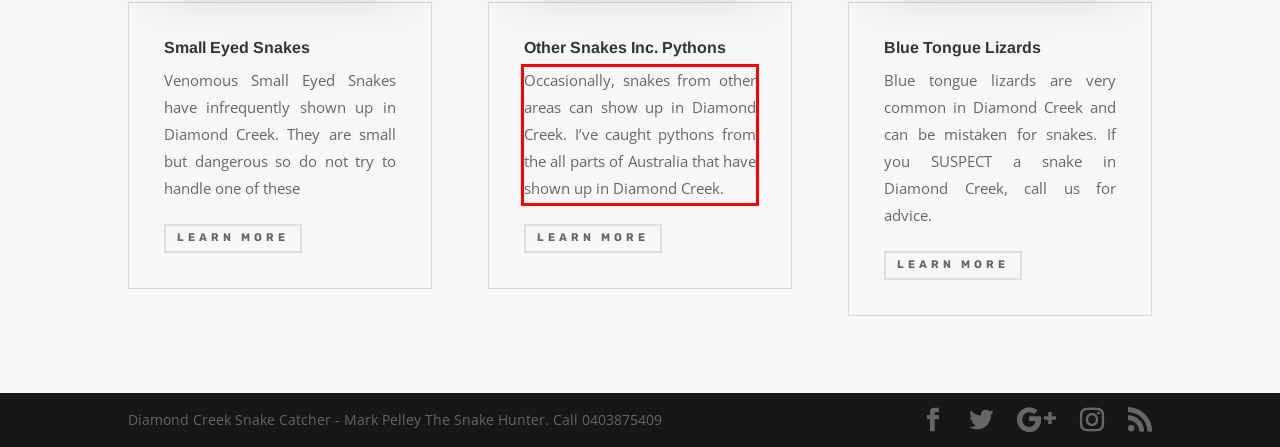You are given a screenshot showing a webpage with a red bounding box. Perform OCR to capture the text within the red bounding box.

Occasionally, snakes from other areas can show up in Diamond Creek. I’ve caught pythons from the all parts of Australia that have shown up in Diamond Creek.